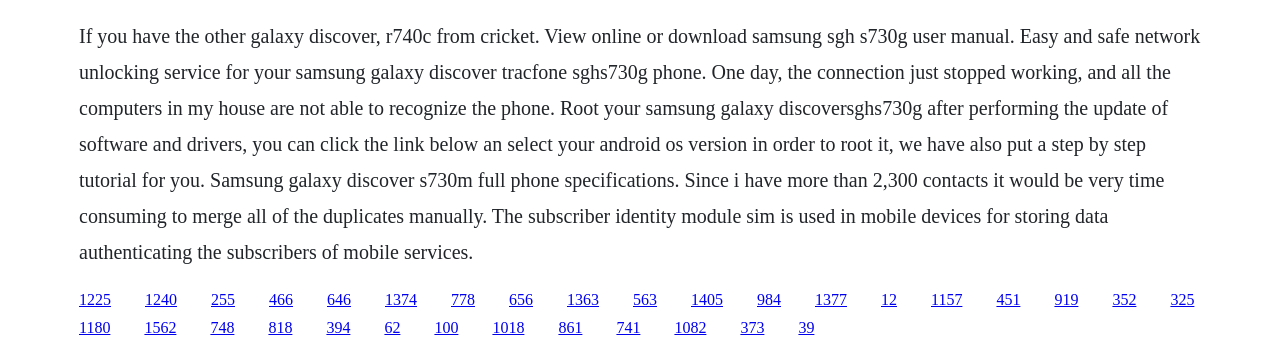Kindly determine the bounding box coordinates for the clickable area to achieve the given instruction: "Click the link to root Samsung Galaxy Discover S730G".

[0.113, 0.828, 0.138, 0.876]